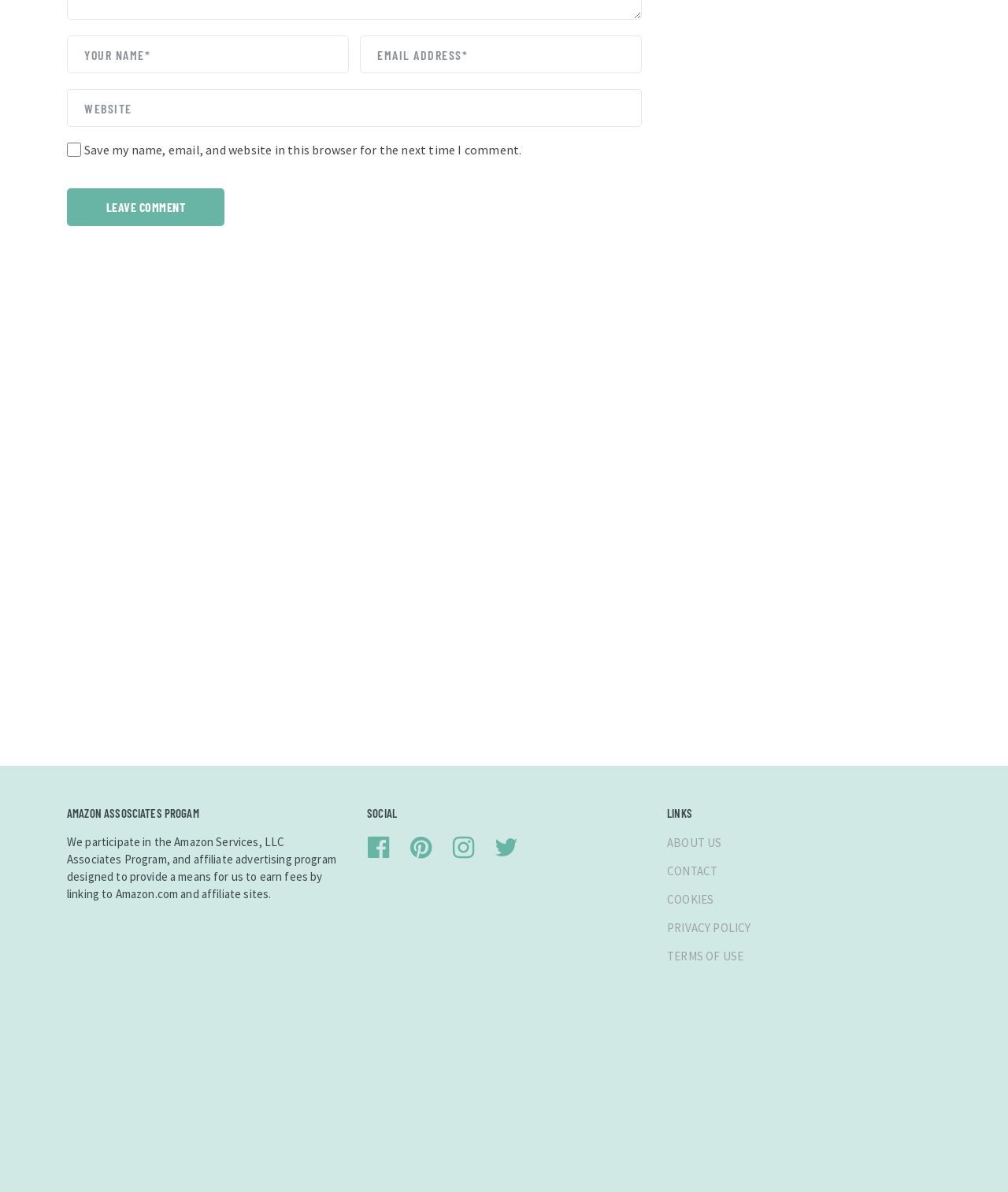Please find the bounding box coordinates in the format (top-left x, top-left y, bottom-right x, bottom-right y) for the given element description. Ensure the coordinates are floating point numbers between 0 and 1. Description: Software & Applications

None